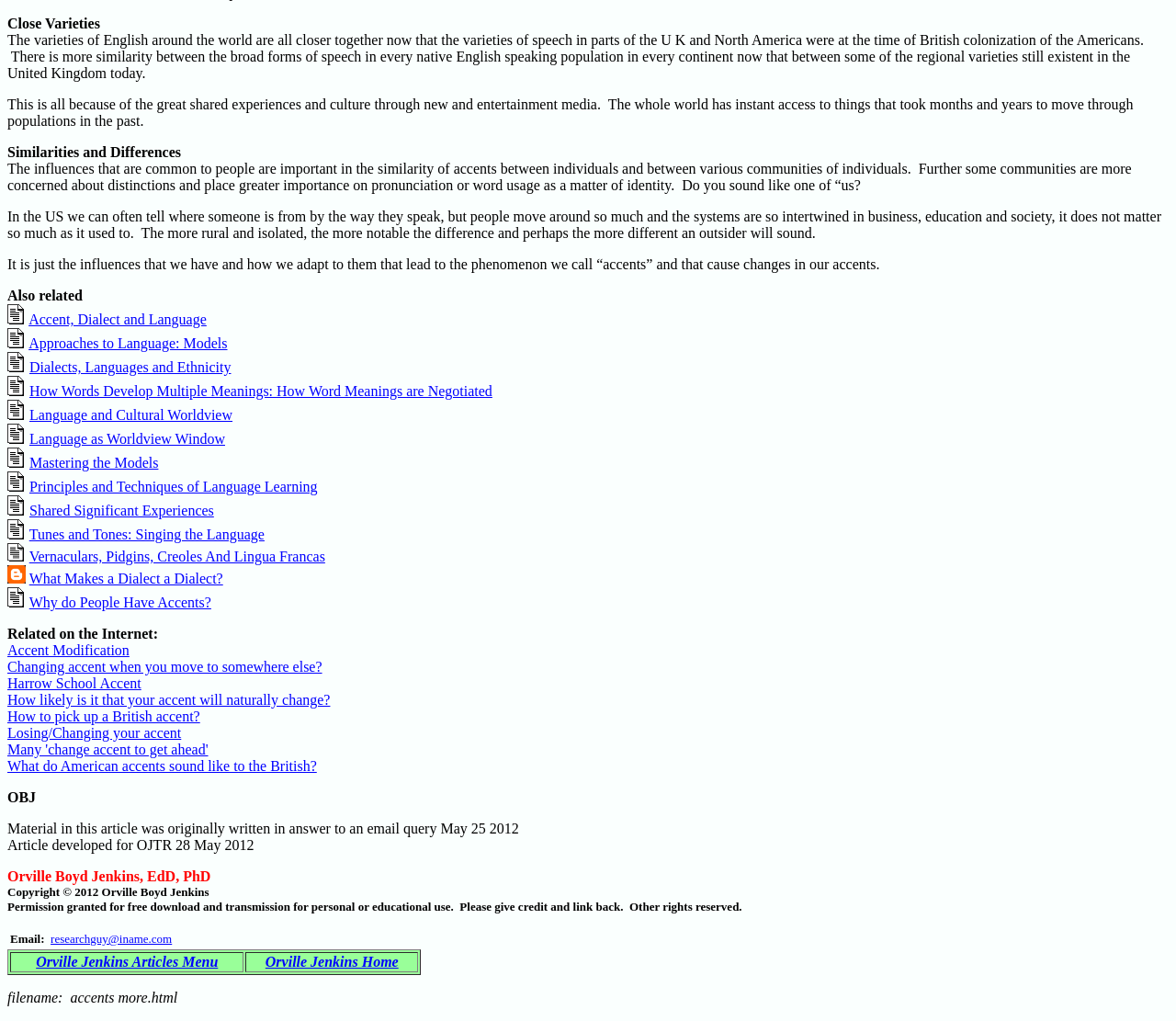Determine the bounding box coordinates of the region to click in order to accomplish the following instruction: "Visit 'Orville Jenkins Articles Menu'". Provide the coordinates as four float numbers between 0 and 1, specifically [left, top, right, bottom].

[0.031, 0.934, 0.185, 0.95]